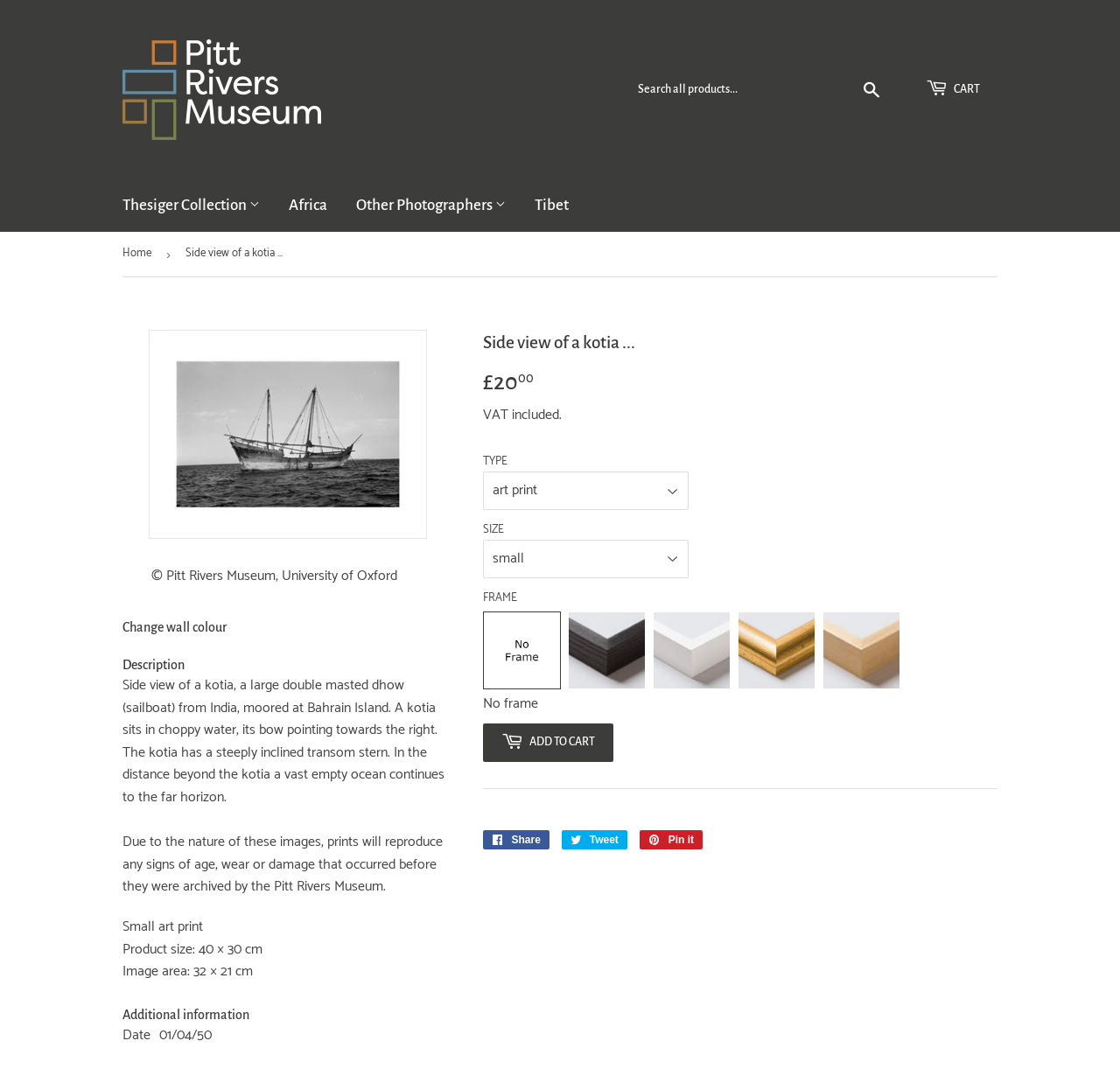Please locate the bounding box coordinates for the element that should be clicked to achieve the following instruction: "Search all products". Ensure the coordinates are given as four float numbers between 0 and 1, i.e., [left, top, right, bottom].

[0.562, 0.066, 0.796, 0.102]